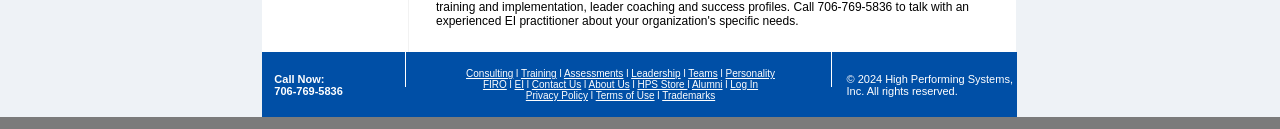Analyze the image and give a detailed response to the question:
What are the services provided?

The services provided are listed in the second table row, in the third table cell, which contains a list of links including 'Consulting', 'Training', 'Assessments', 'Leadership', 'Teams', 'Personality FIRO', 'EI', 'Contact Us', 'About Us', 'HPS Store', 'Alumni', 'Log In', 'Privacy Policy', 'Terms of Use', and 'Trademarks'.